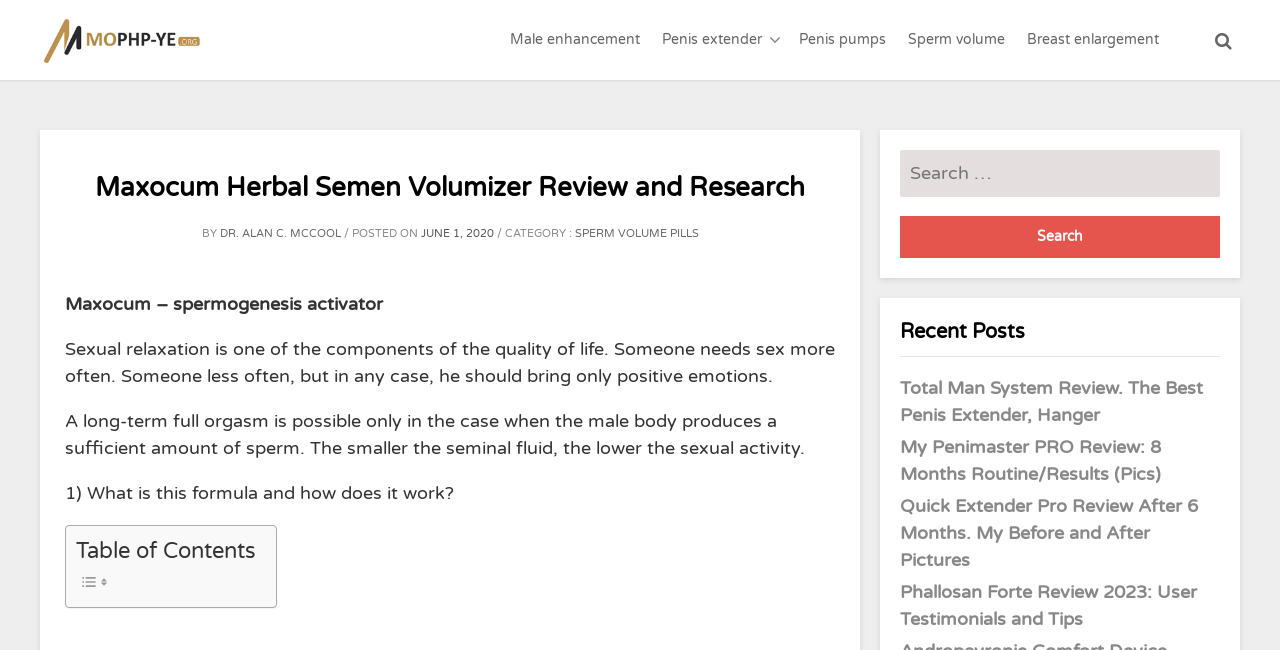What is the topic of the recent post 'Total Man System Review'?
Look at the image and respond with a single word or a short phrase.

Penis Extender